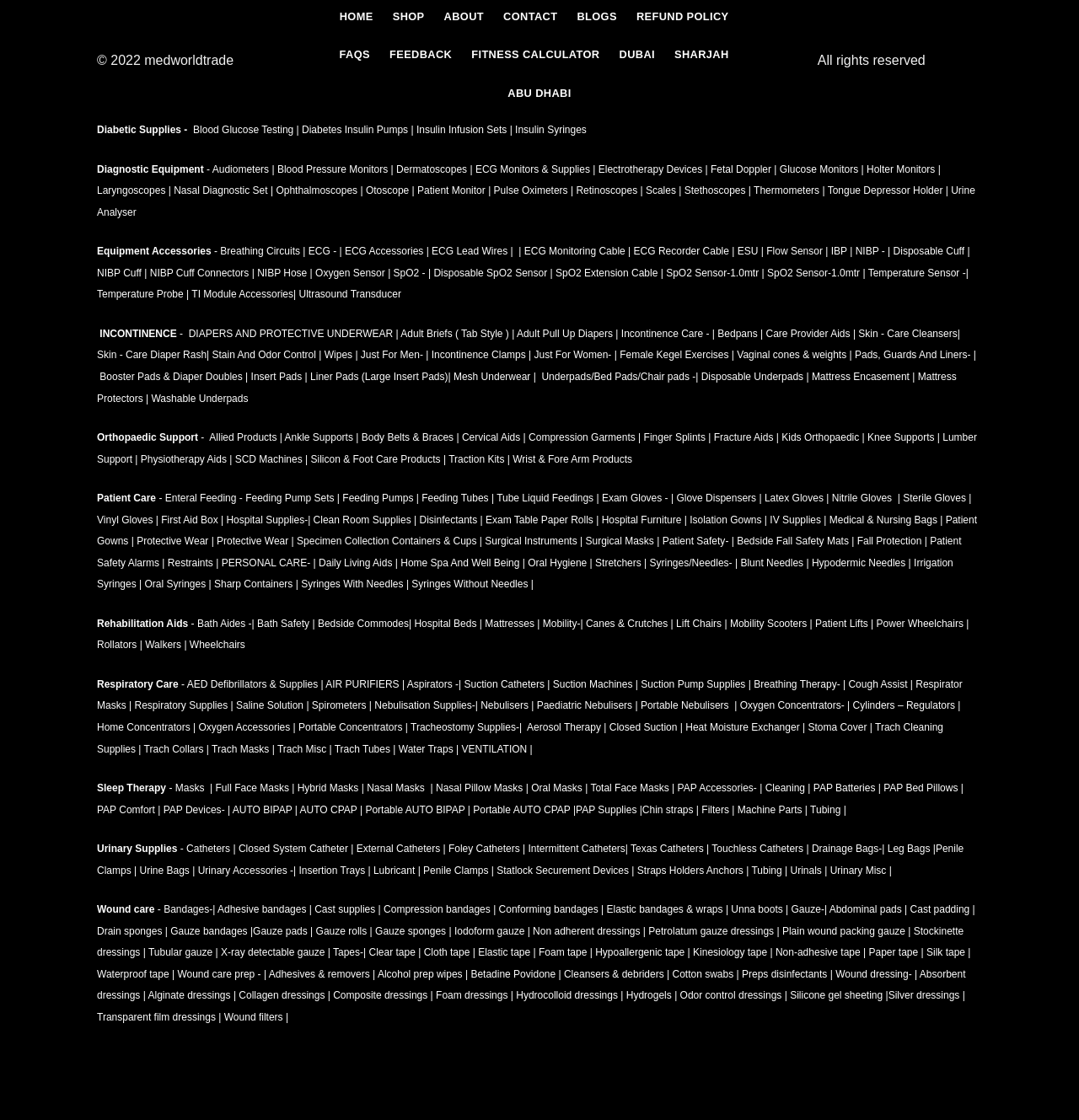Given the description "Chin straps |", provide the bounding box coordinates of the corresponding UI element.

[0.595, 0.717, 0.65, 0.728]